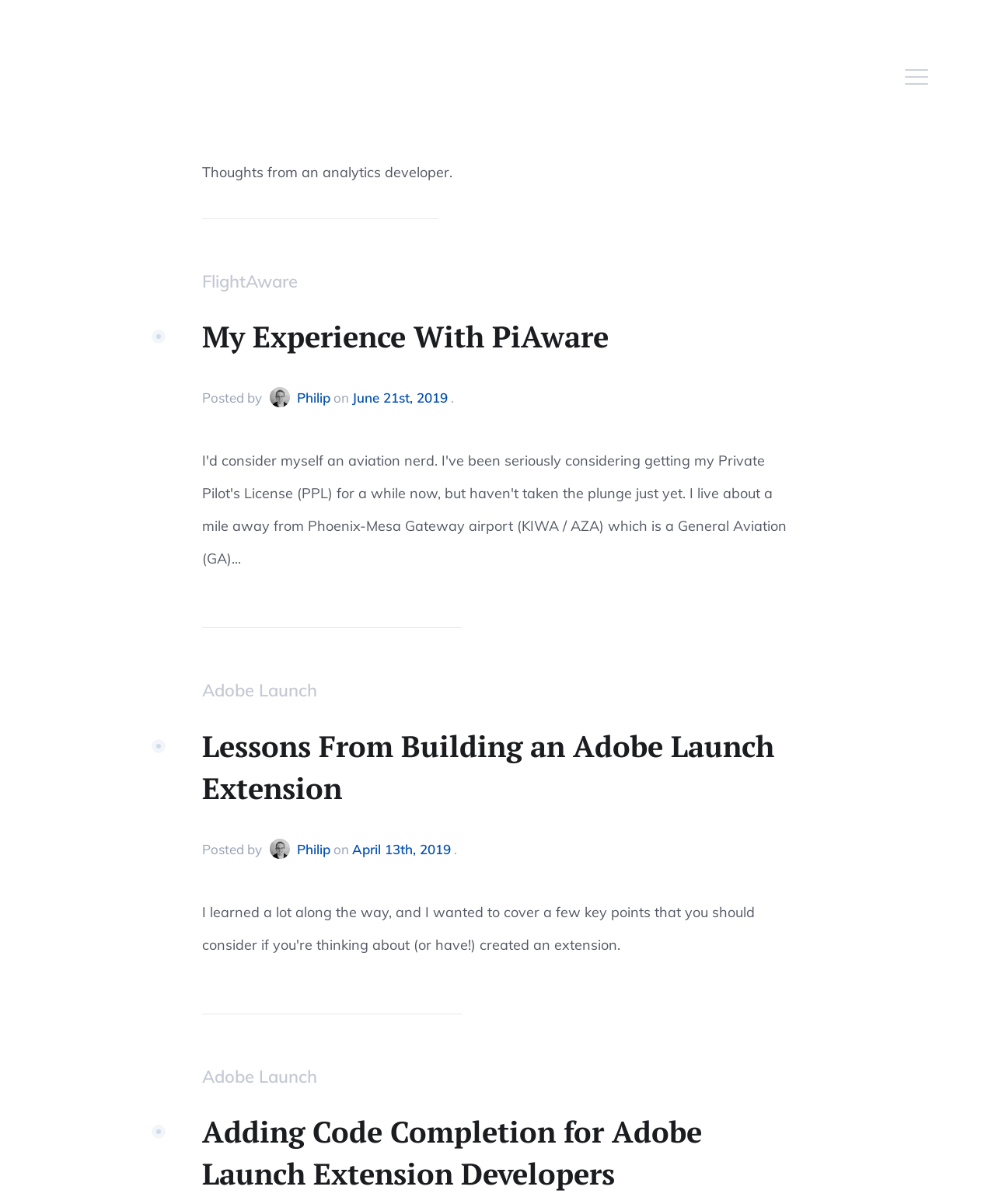Find the bounding box coordinates of the area to click in order to follow the instruction: "read about my experience with piaware".

[0.203, 0.262, 0.797, 0.297]